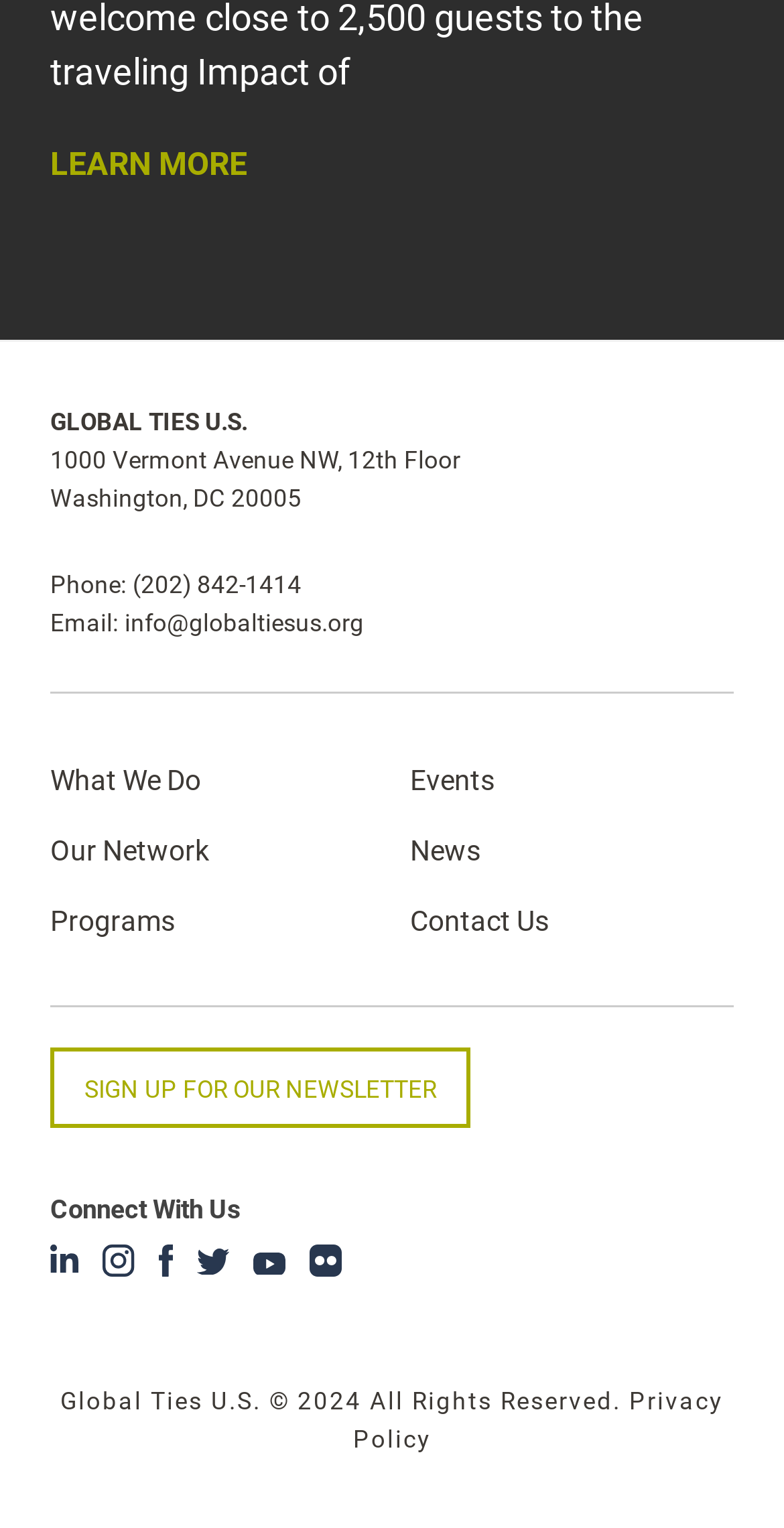Find the bounding box coordinates of the clickable area that will achieve the following instruction: "Click on LEARN MORE".

[0.064, 0.092, 0.315, 0.119]